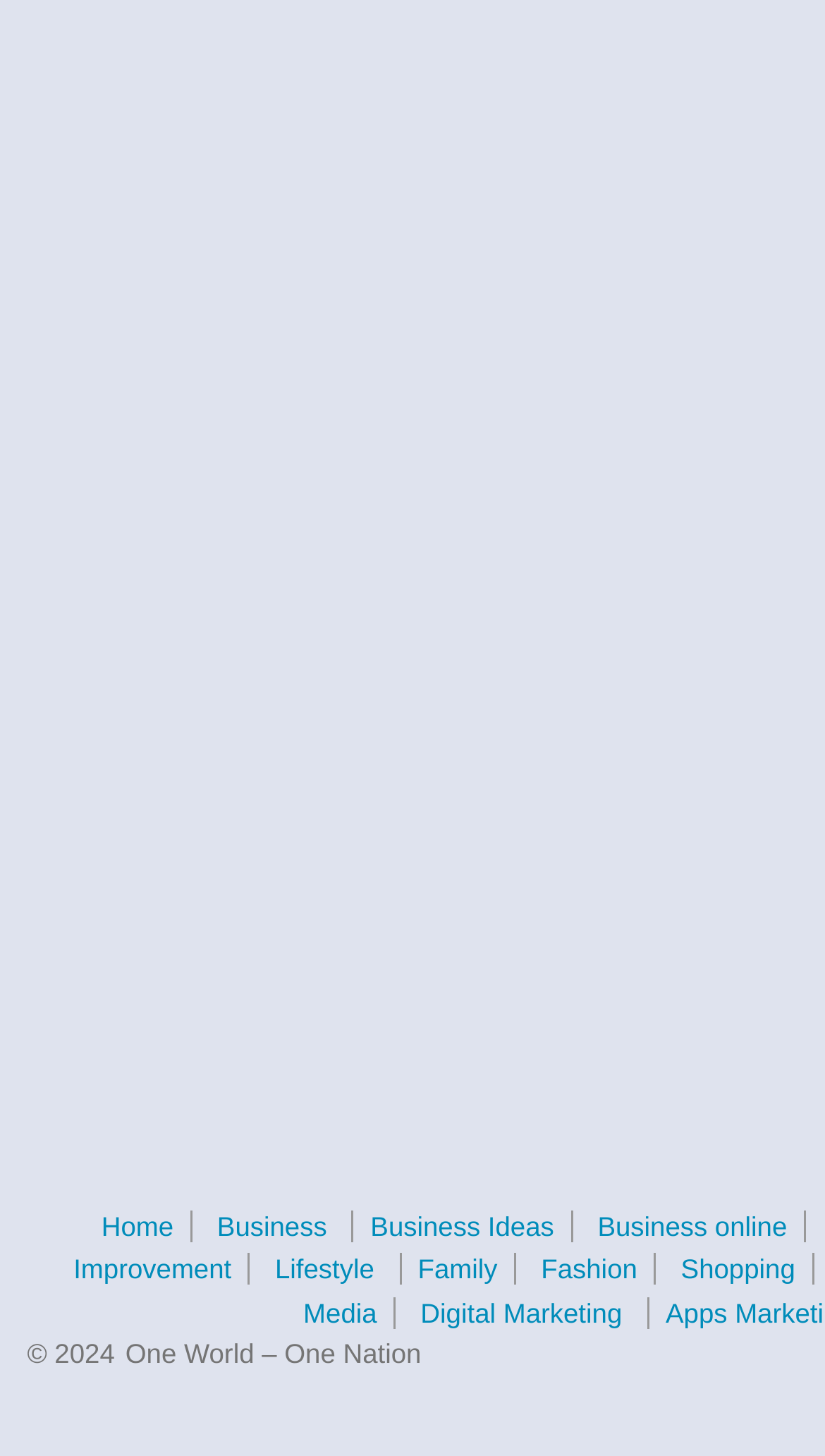Specify the bounding box coordinates of the area that needs to be clicked to achieve the following instruction: "learn about digital marketing".

[0.489, 0.891, 0.775, 0.912]